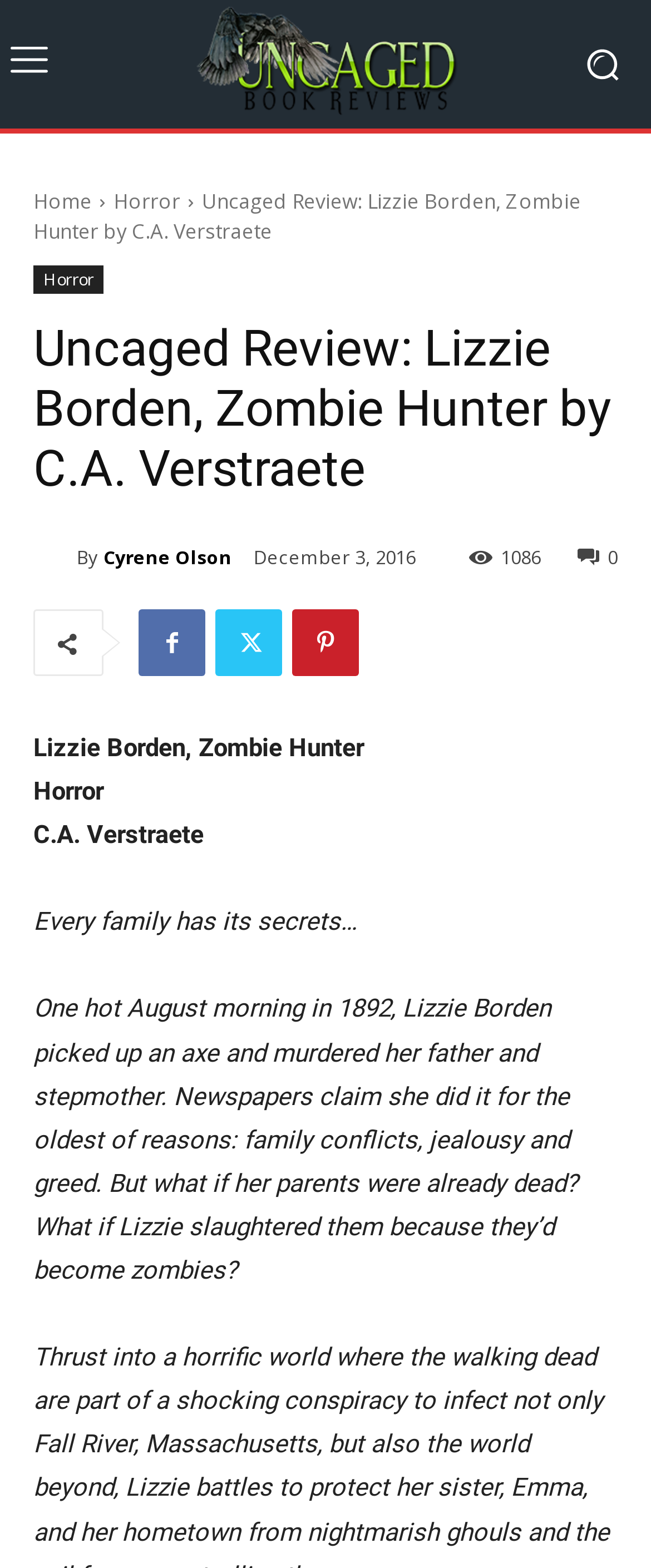Specify the bounding box coordinates of the area to click in order to execute this command: 'View Horror category'. The coordinates should consist of four float numbers ranging from 0 to 1, and should be formatted as [left, top, right, bottom].

[0.174, 0.119, 0.277, 0.137]